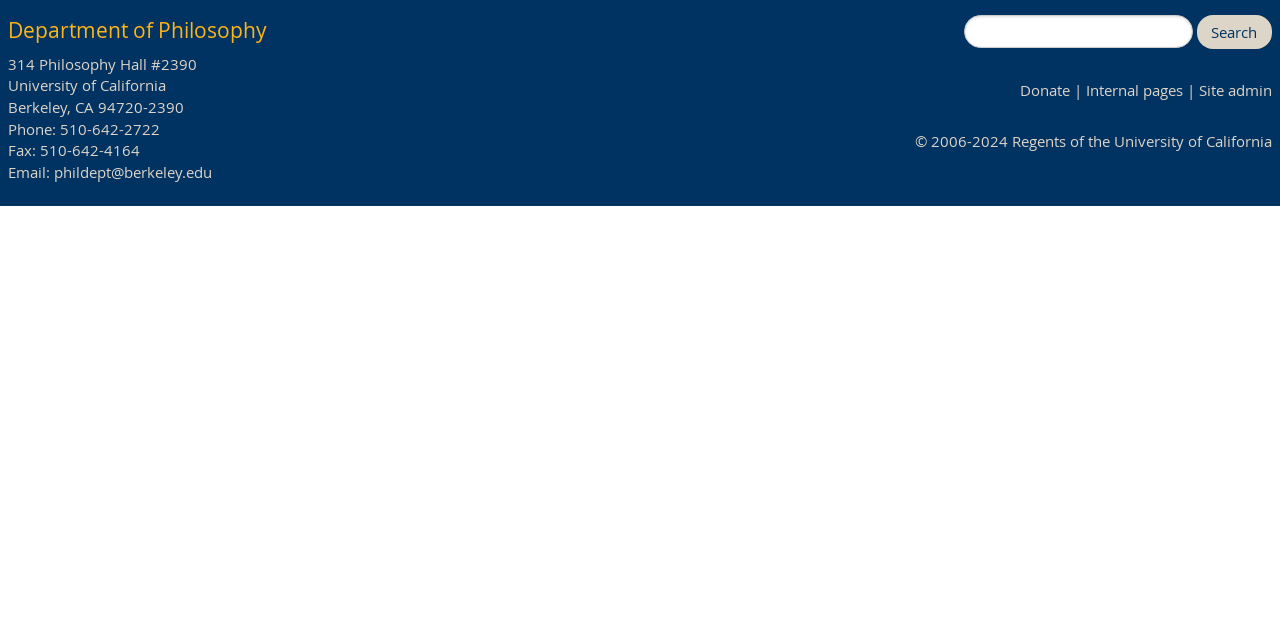Bounding box coordinates should be provided in the format (top-left x, top-left y, bottom-right x, bottom-right y) with all values between 0 and 1. Identify the bounding box for this UI element: parent_node: Search aria-label="search" name="searchterms"

[0.753, 0.023, 0.932, 0.075]